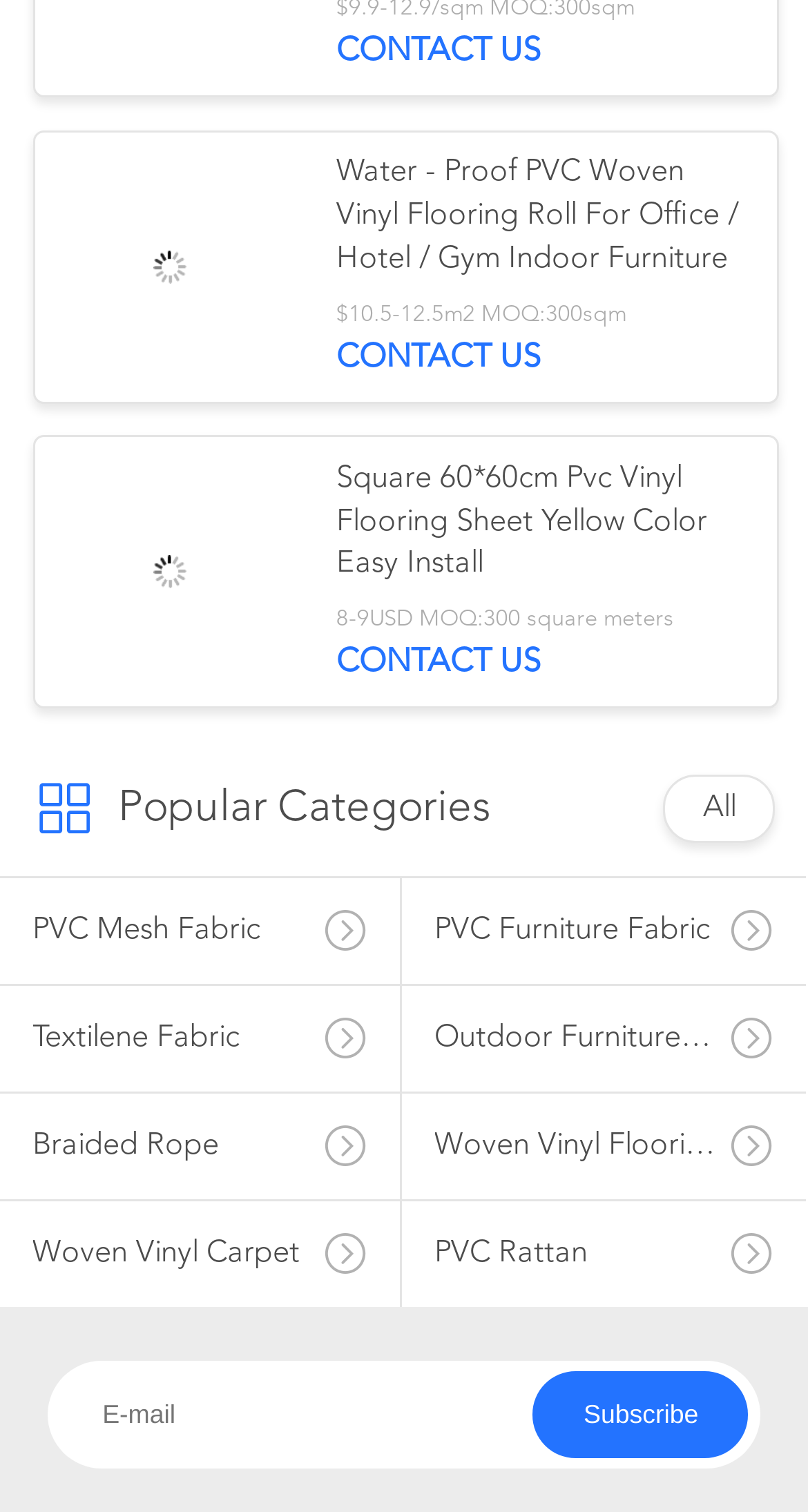Could you locate the bounding box coordinates for the section that should be clicked to accomplish this task: "Browse All categories".

[0.87, 0.525, 0.911, 0.545]